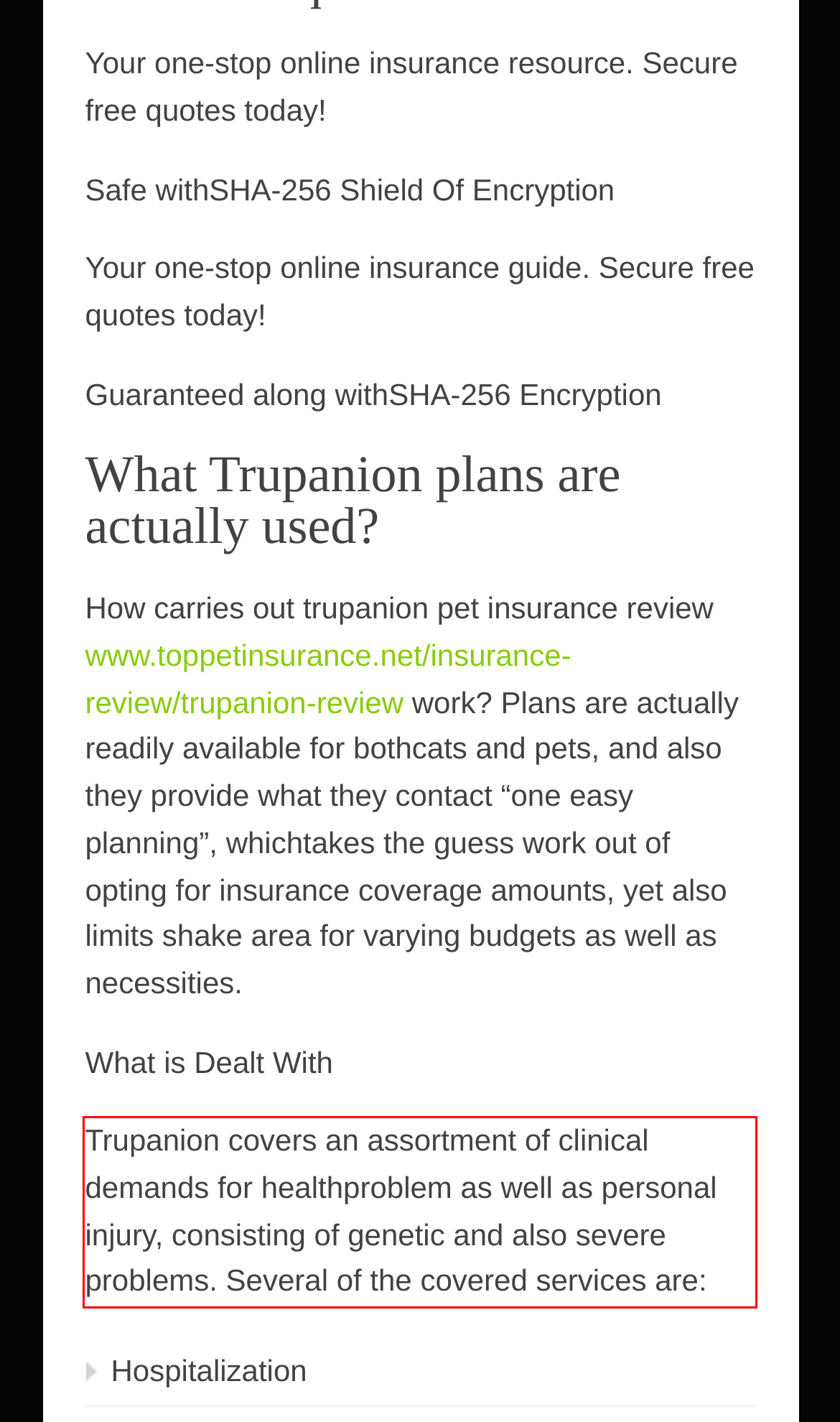Please identify and extract the text from the UI element that is surrounded by a red bounding box in the provided webpage screenshot.

Trupanion covers an assortment of clinical demands for healthproblem as well as personal injury, consisting of genetic and also severe problems. Several of the covered services are: